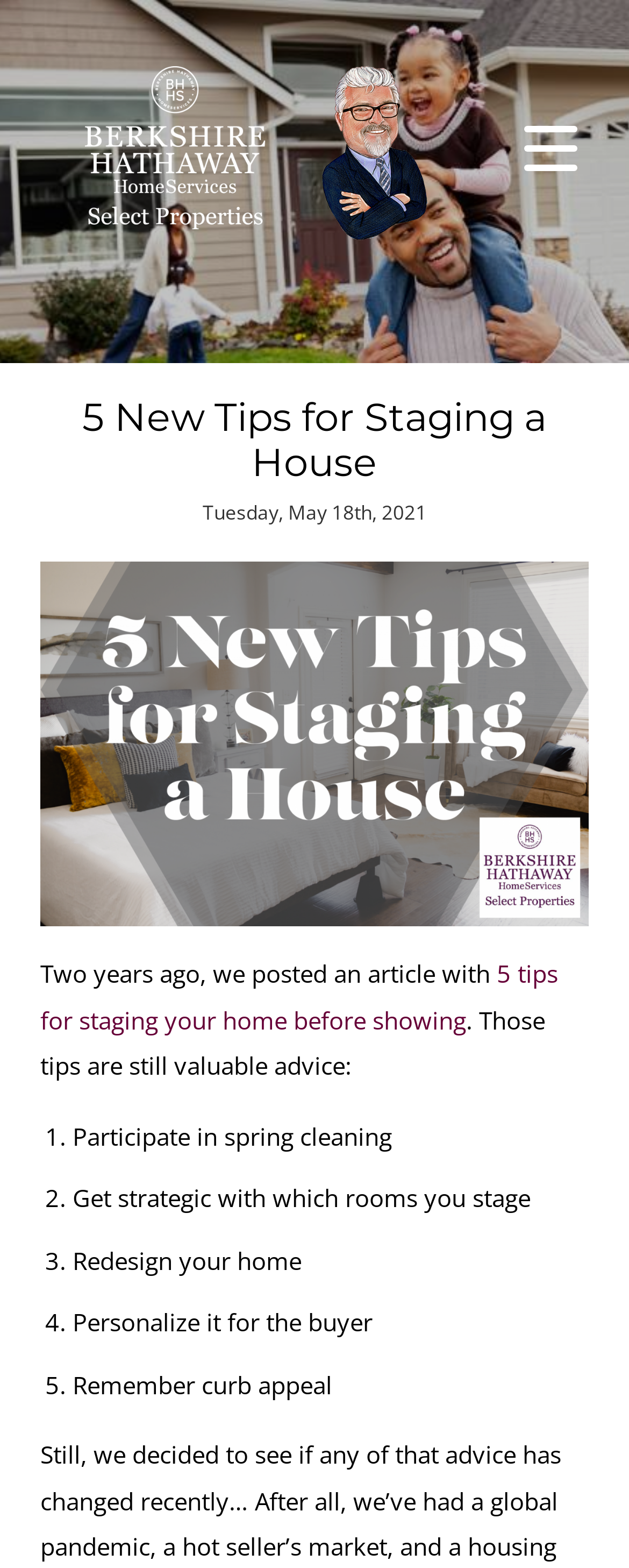Produce a meticulous description of the webpage.

The webpage is about "5 New Tips for Staging a House" and appears to be a blog post or article. At the top, there is a link to "Berkshire Hathaway HomeServices Select Properties" accompanied by an image with the same name, taking up a significant portion of the top section. Below this, there is a heading with the title "5 New Tips for Staging a House". 

To the right of the heading, there is a timestamp indicating the post was published on "Tuesday, May 18th, 2021". Below the heading, there is a large image related to the article's topic. 

The main content of the article starts with a brief introduction, mentioning a previous article about "5 tips for staging your home before showing". The introduction is followed by a list of five tips, each marked with a numbered list marker (1. to 5.). The tips are: "Participate in spring cleaning", "Get strategic with which rooms you stage", "Redesign your home", "Personalize it for the buyer", and "Remember curb appeal". Each tip is presented in a separate line, with the list marker aligned to the left and the corresponding text to the right.